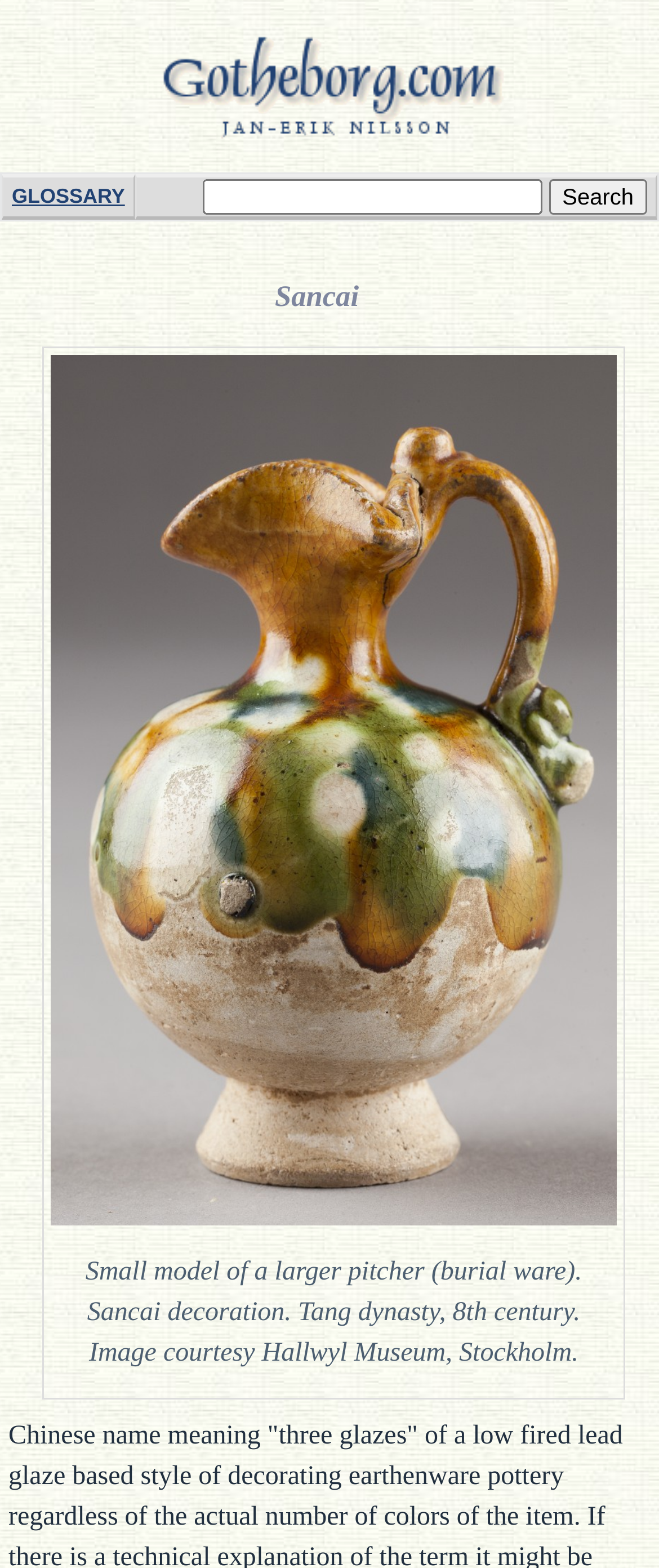Determine the bounding box coordinates of the clickable area required to perform the following instruction: "Explore the Antique Chinese and Japanese Porcelain collector's help and info page". The coordinates should be represented as four float numbers between 0 and 1: [left, top, right, bottom].

[0.0, 0.022, 1.0, 0.097]